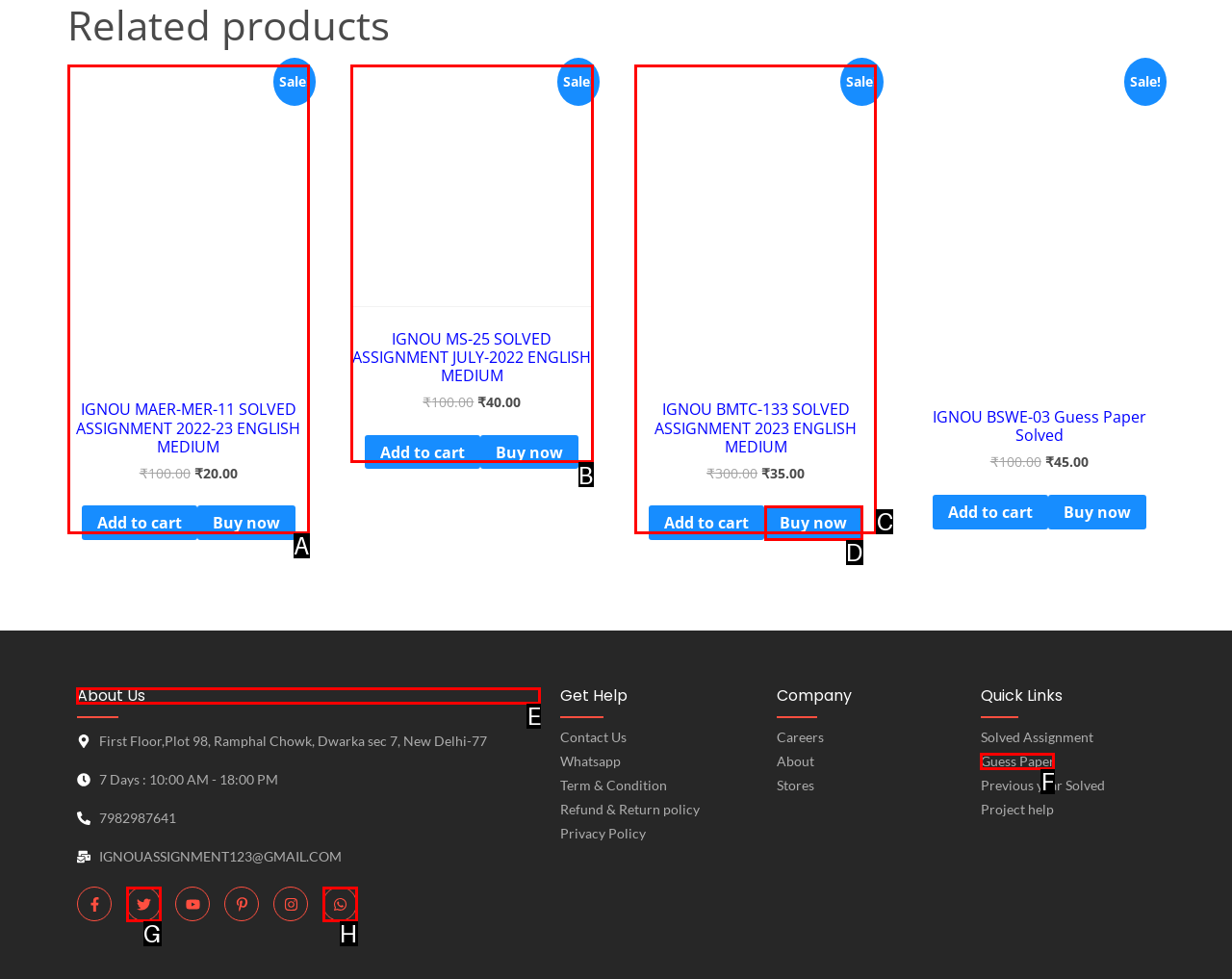Specify the letter of the UI element that should be clicked to achieve the following: Click on 'About Us'
Provide the corresponding letter from the choices given.

E